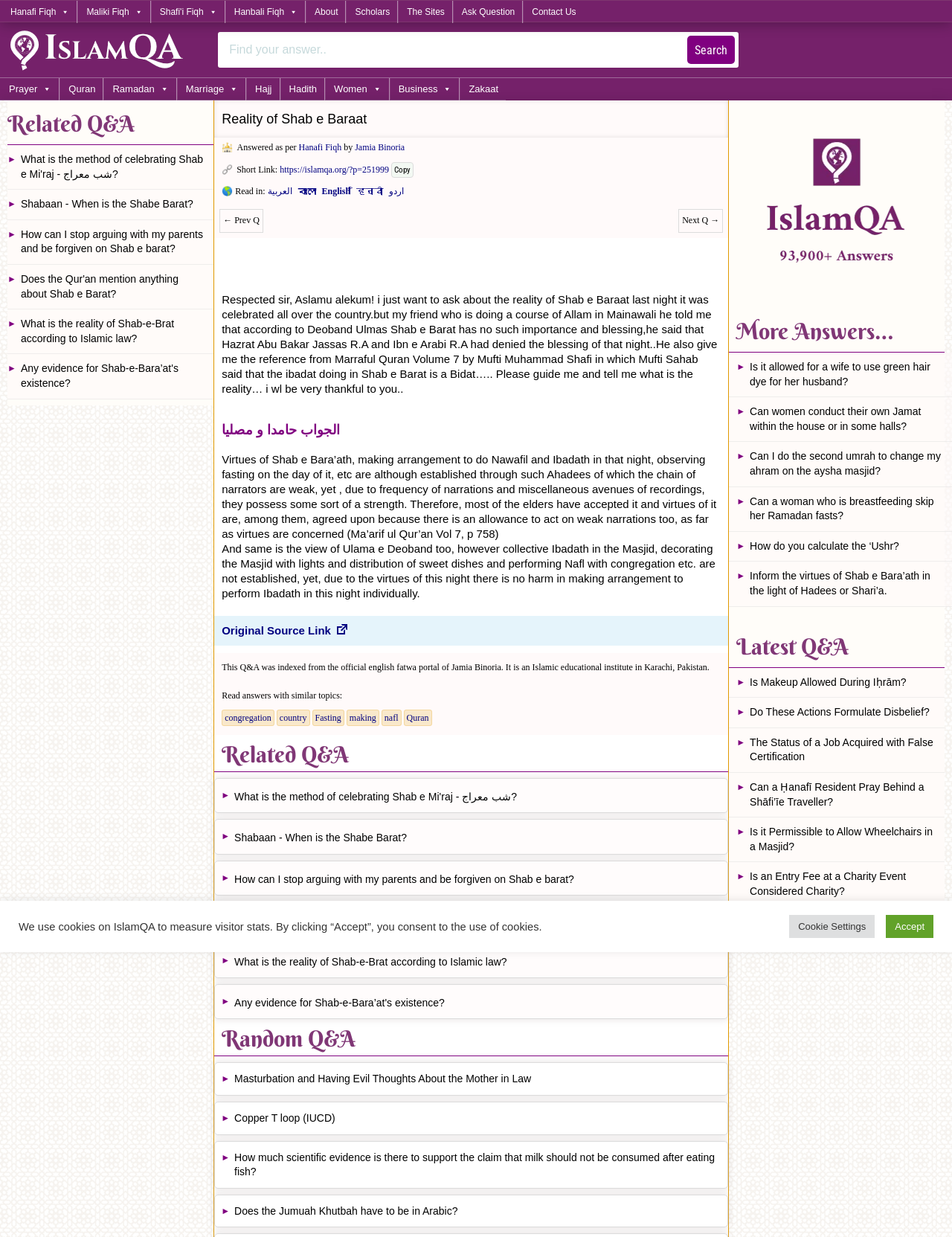Using a single word or phrase, answer the following question: 
How many languages are available for translation on the webpage?

6